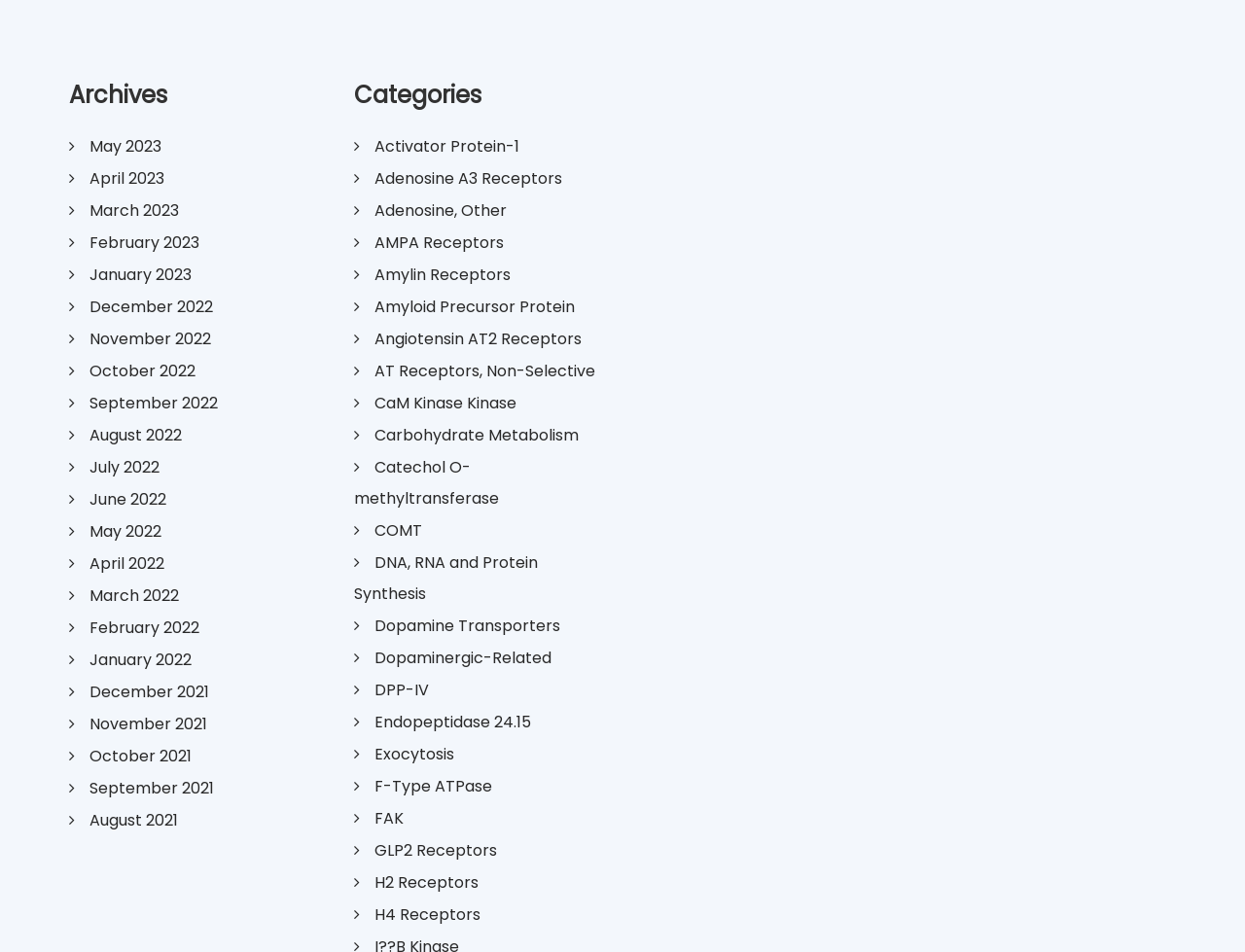What is the first category listed?
Refer to the image and give a detailed response to the question.

I looked at the section with the heading 'Categories' and found the first link with the text 'Activator Protein-1'.